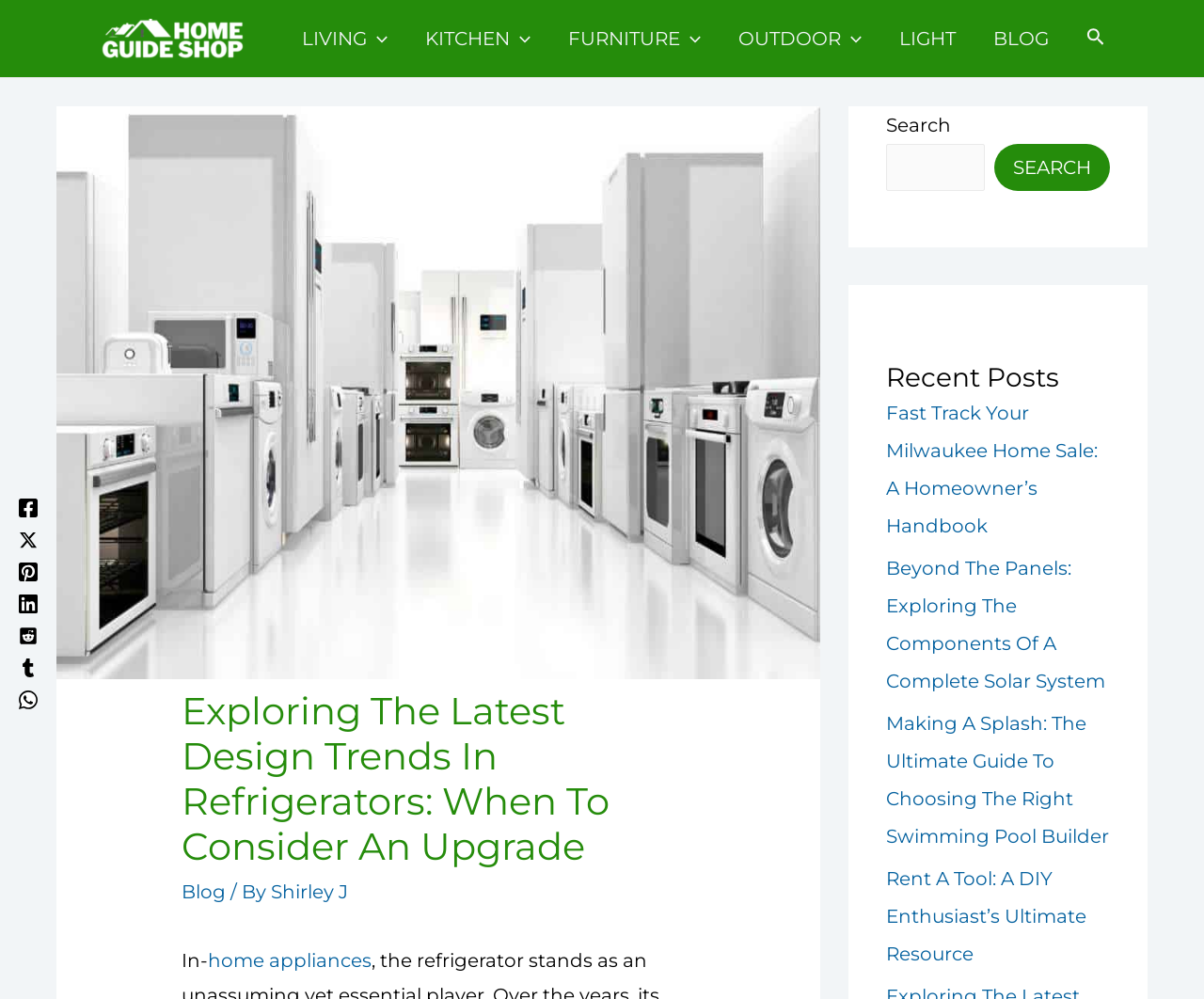How many social media links are available in the webpage?
Answer the question with detailed information derived from the image.

The social media links are located at the bottom-left corner of the webpage, and there are eight links available: Facebook, Twitter, Pinterest, Linkedin, Reddit, Tumblr, and WhatsApp.